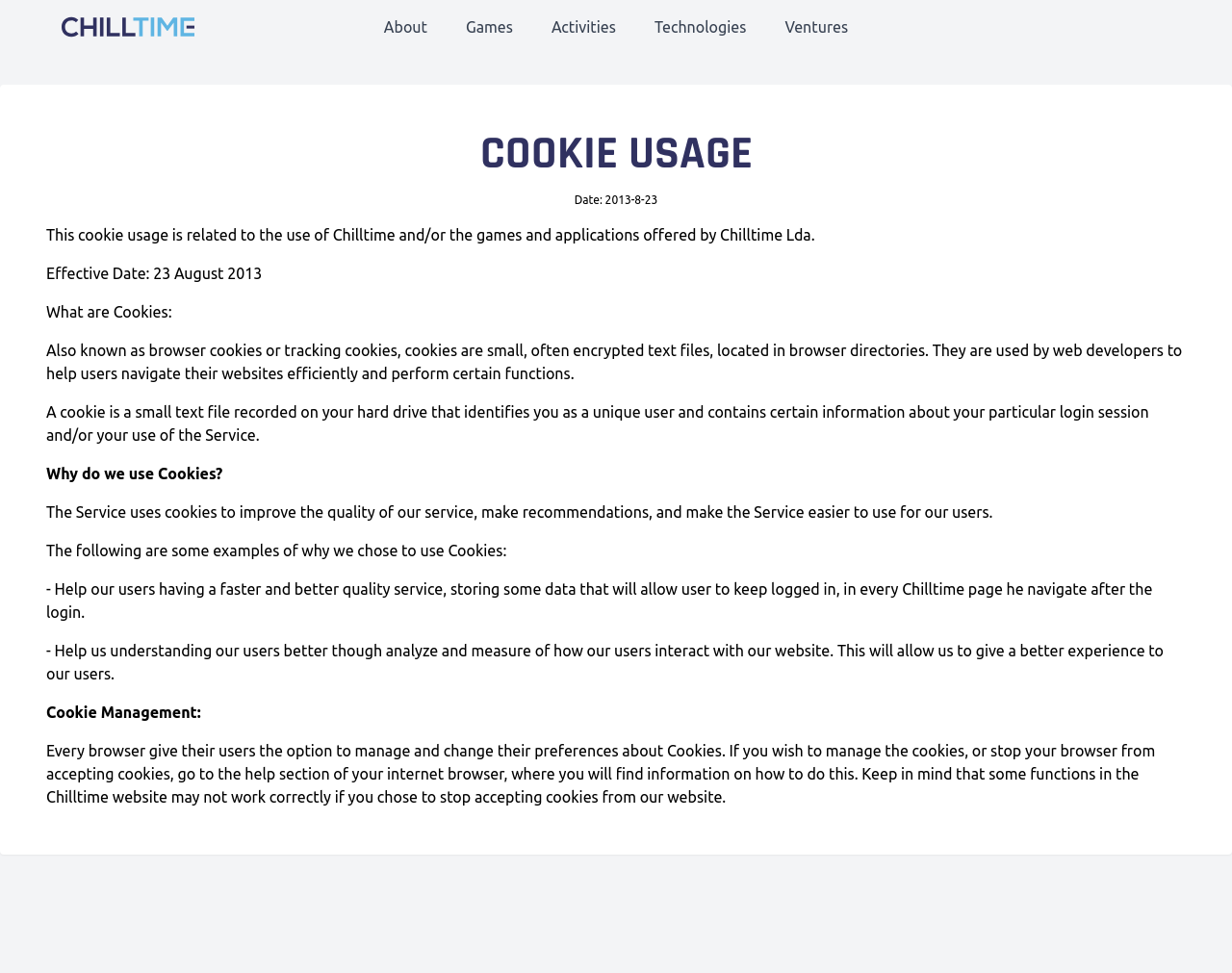Respond with a single word or phrase to the following question: What is the effective date of Chilltime's cookie usage policy?

23 August 2013